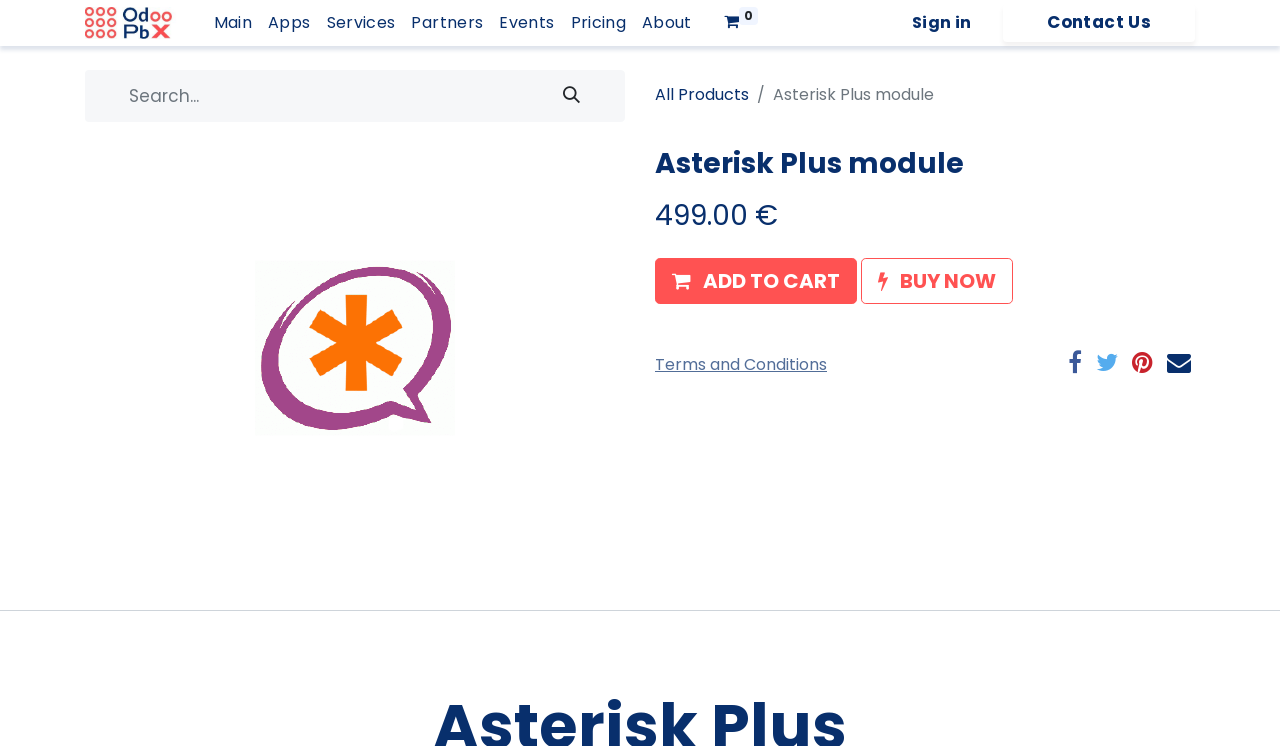What is the price of the Asterisk Plus module?
Look at the screenshot and respond with a single word or phrase.

499.00 €